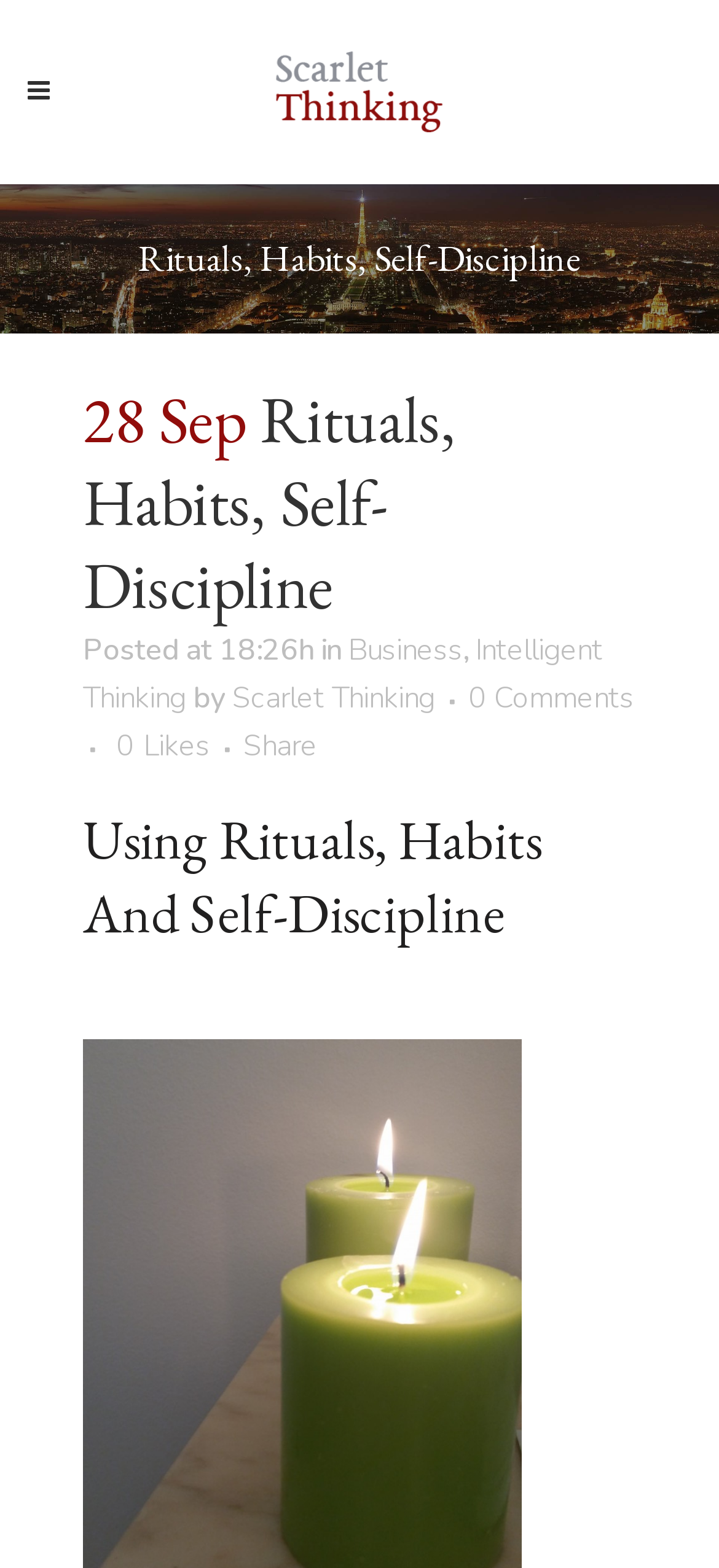What time was the post published?
Look at the image and respond with a single word or a short phrase.

18:26h